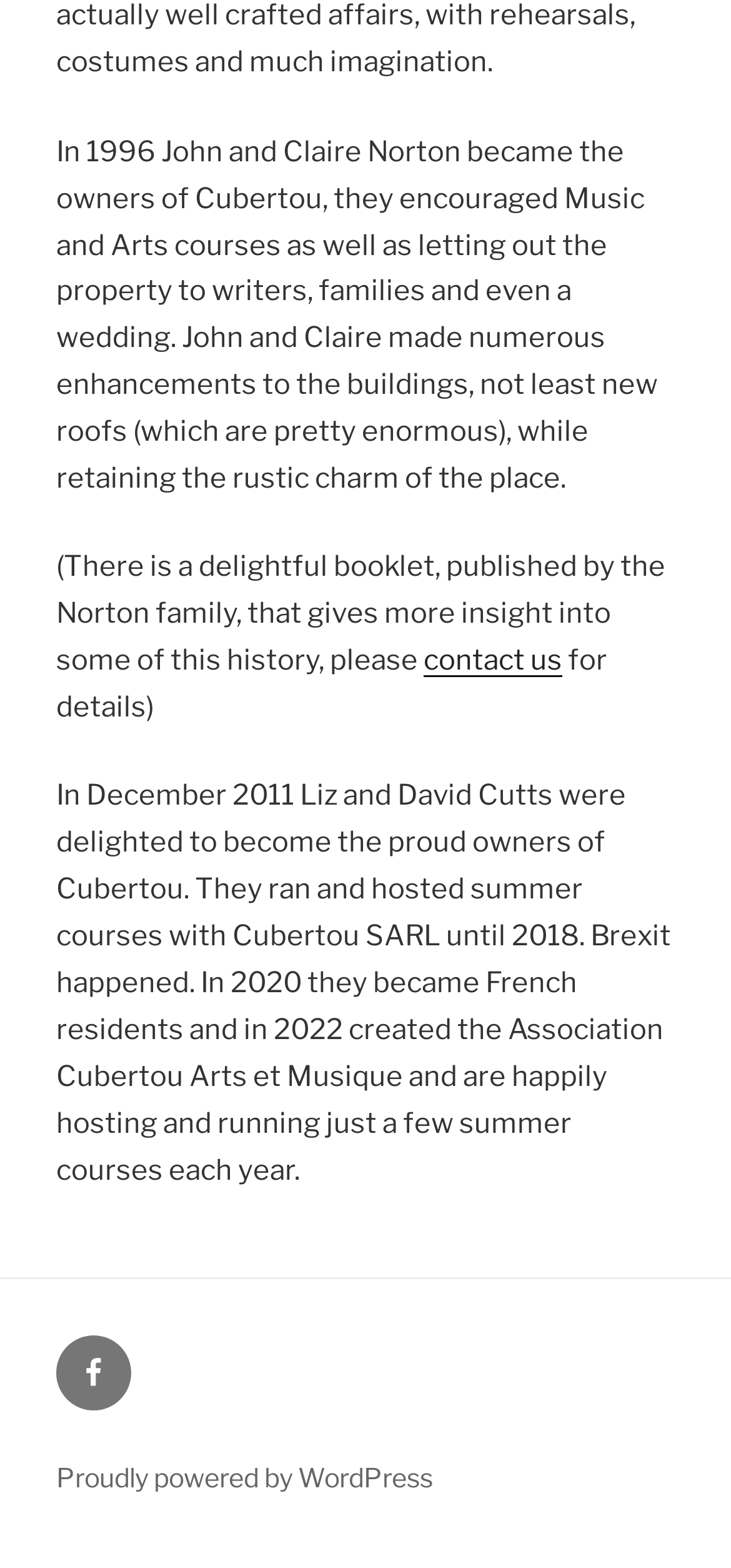Who are the current owners of Cubertou?
Look at the screenshot and respond with one word or a short phrase.

Liz and David Cutts